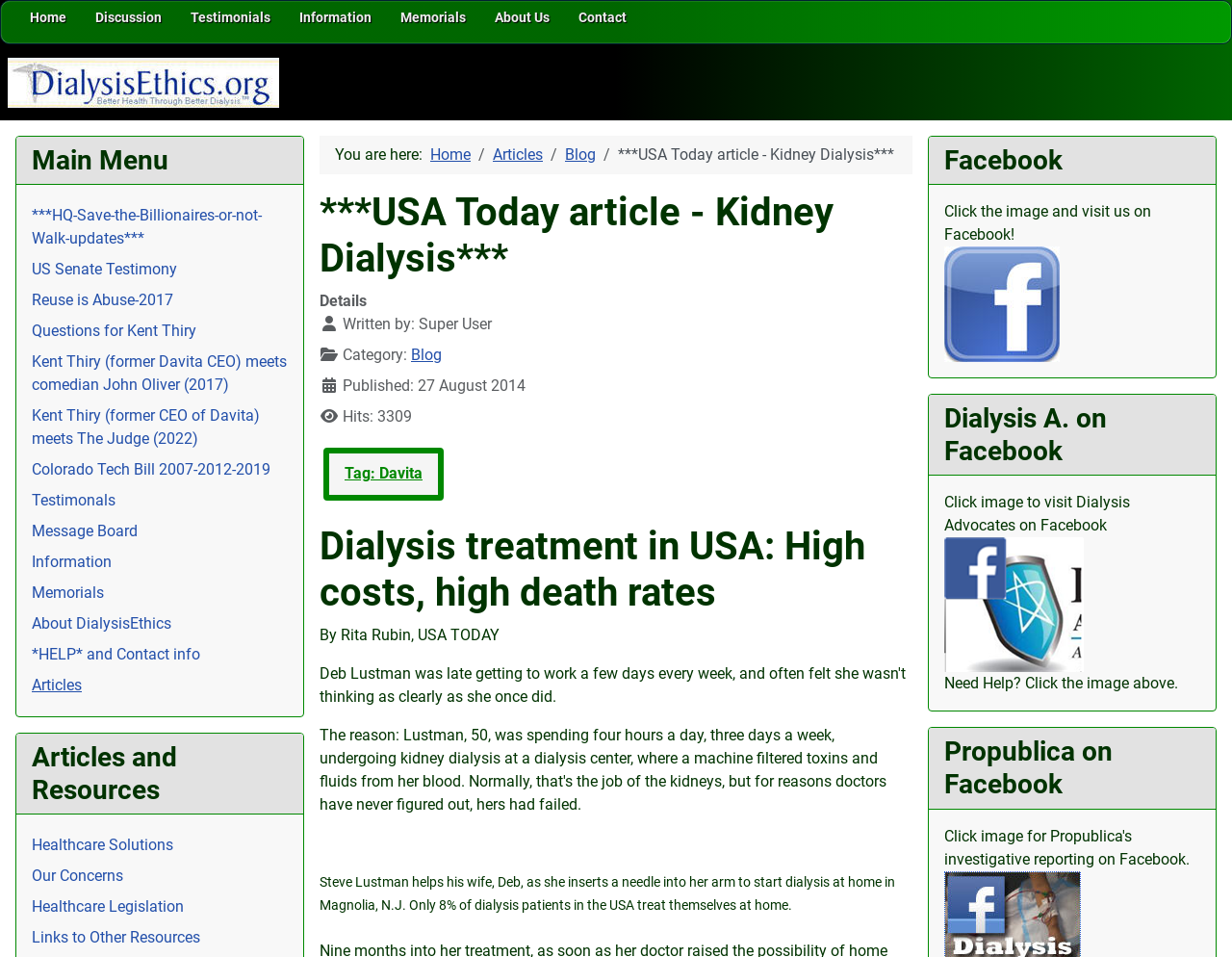Determine the bounding box for the UI element that matches this description: "Healthcare Legislation".

[0.026, 0.938, 0.149, 0.957]